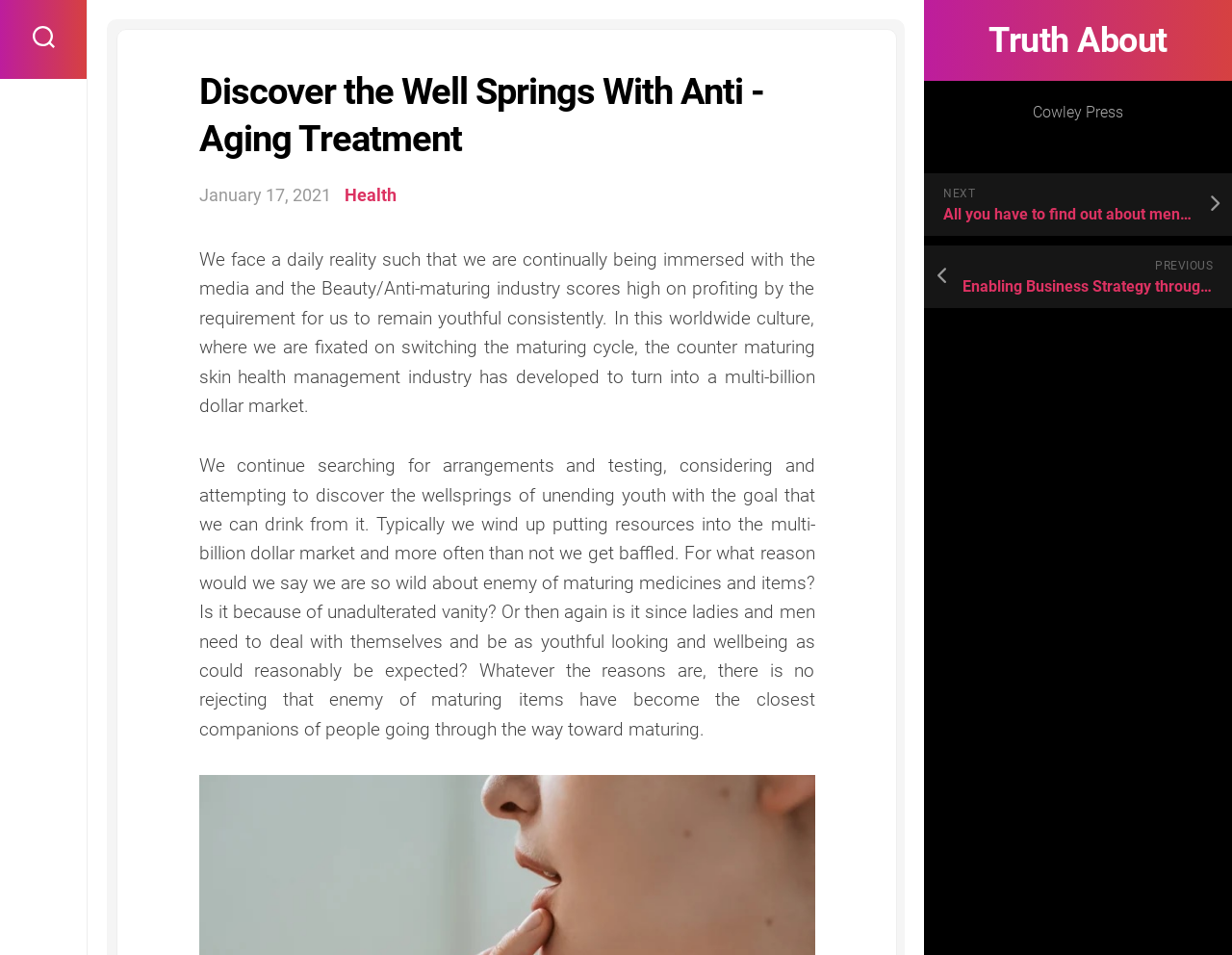Identify the main title of the webpage and generate its text content.

Discover the Well Springs With Anti -Aging Treatment